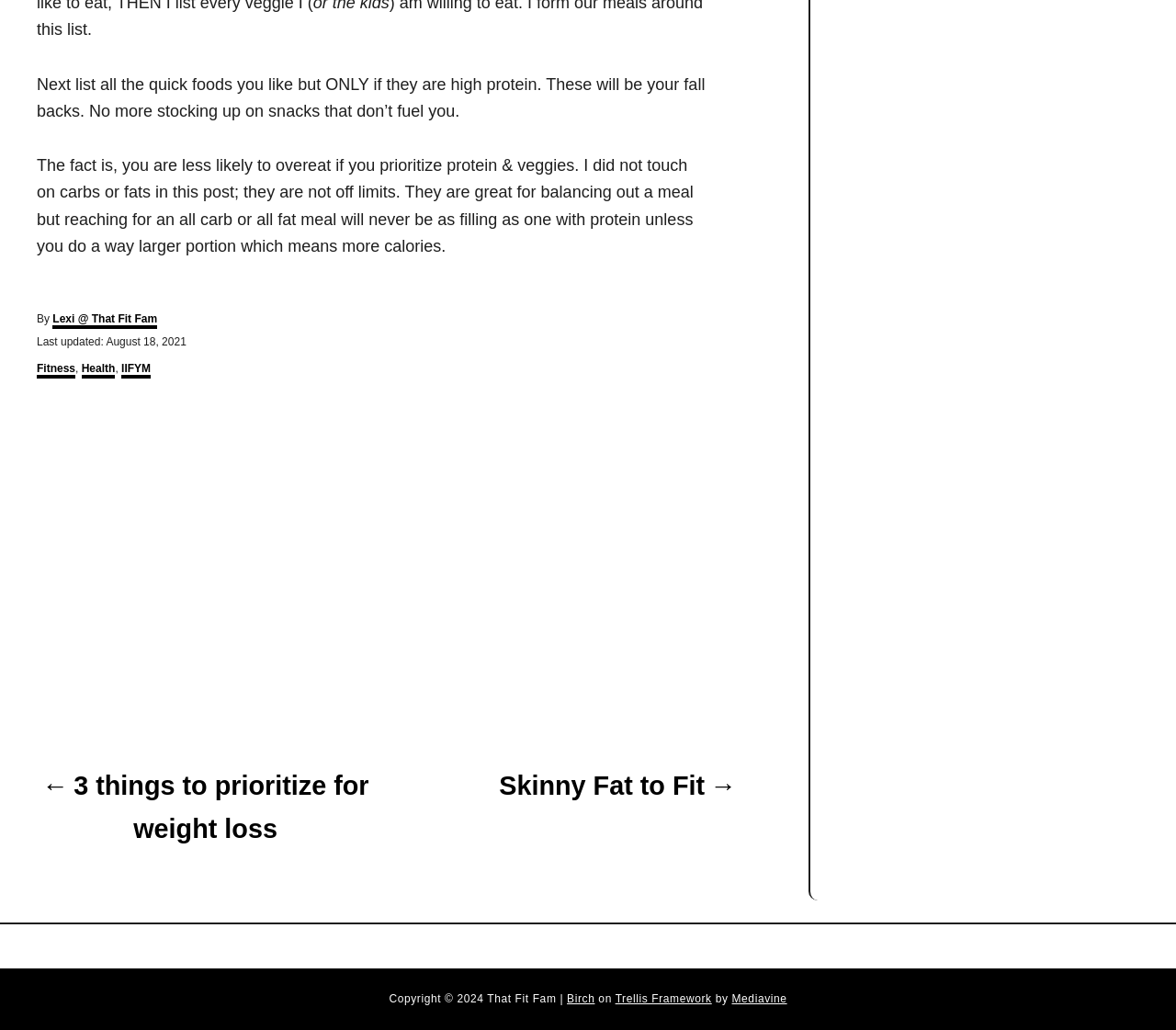Could you provide the bounding box coordinates for the portion of the screen to click to complete this instruction: "Click on the link to view the previous post"?

[0.031, 0.742, 0.318, 0.826]